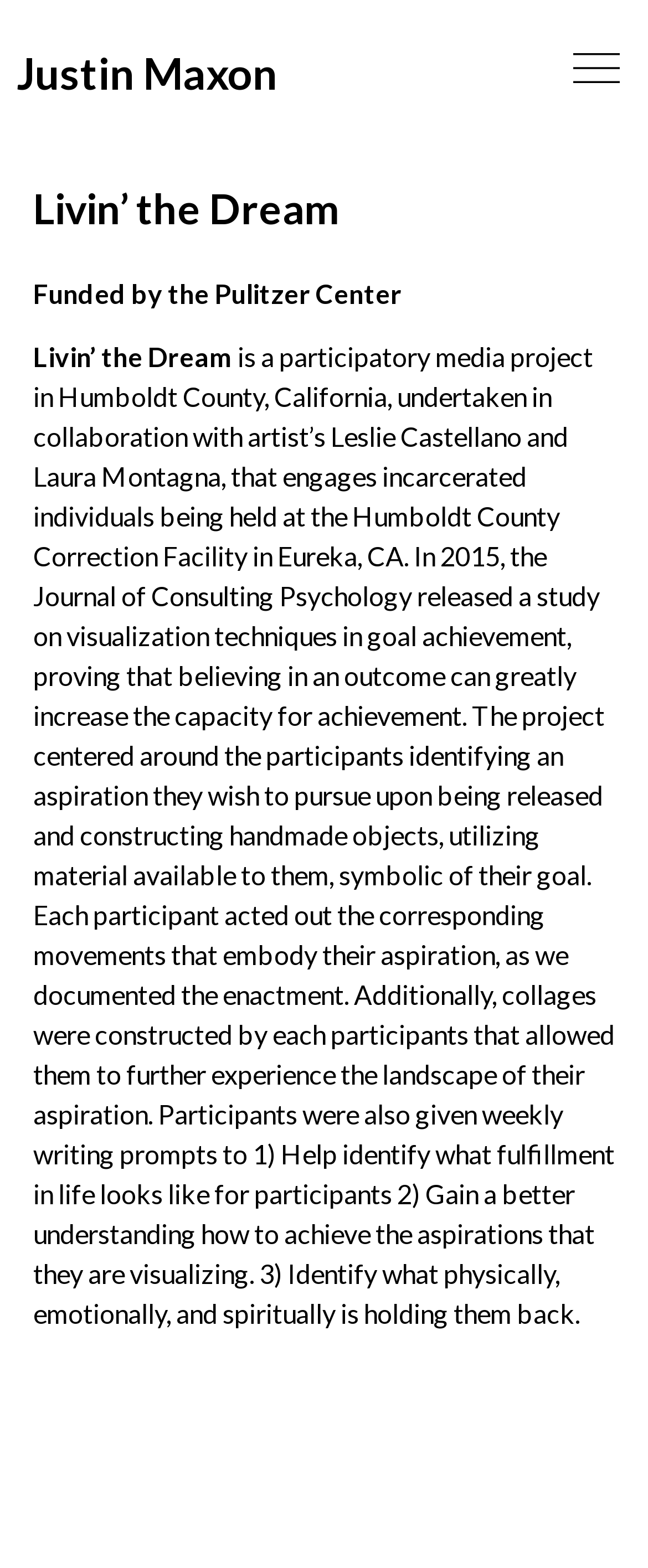What is the name of the artist collaborating on this project?
Give a single word or phrase as your answer by examining the image.

Leslie Castellano